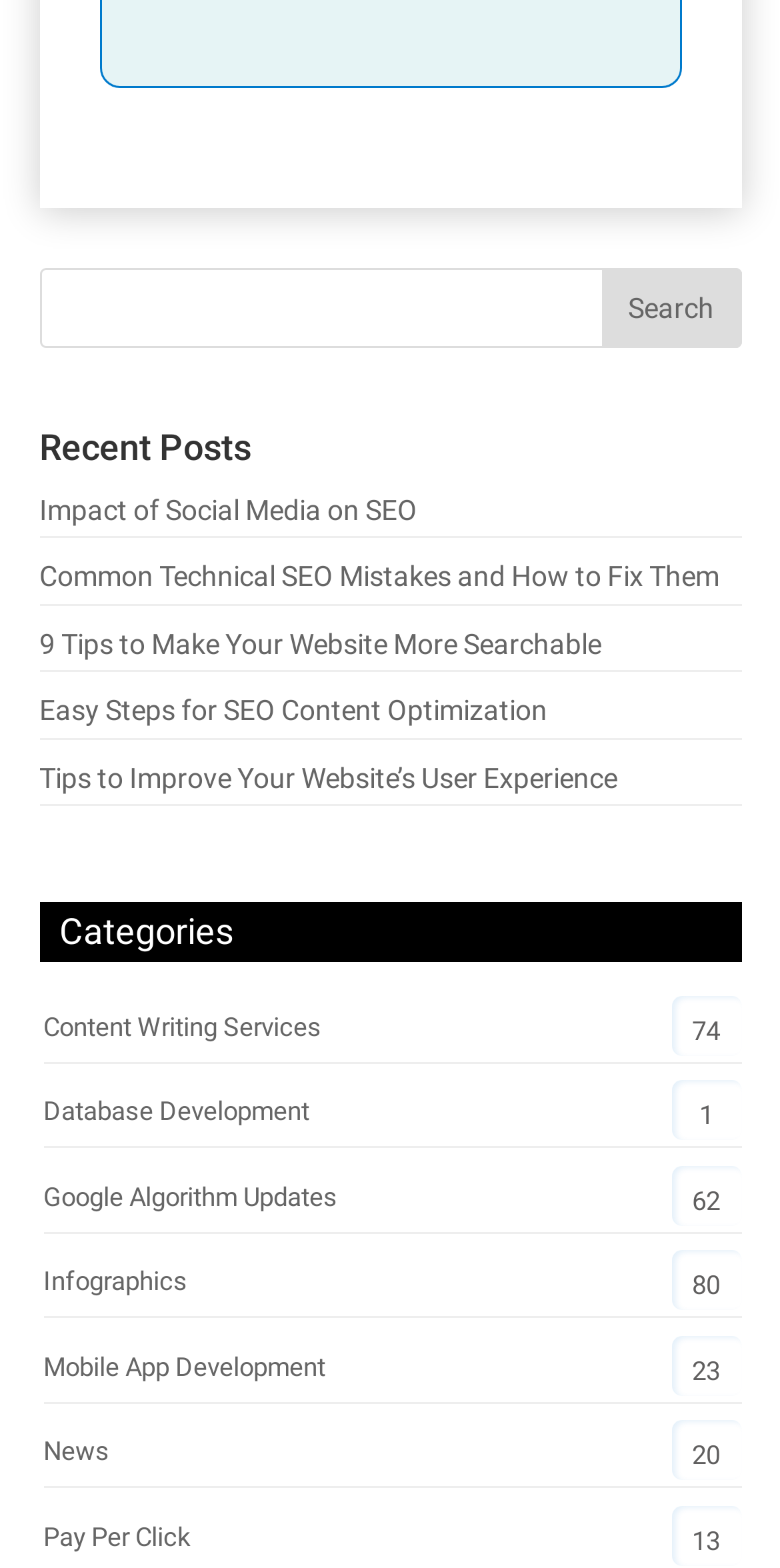Provide the bounding box coordinates, formatted as (top-left x, top-left y, bottom-right x, bottom-right y), with all values being floating point numbers between 0 and 1. Identify the bounding box of the UI element that matches the description: Database Development

[0.055, 0.686, 0.396, 0.731]